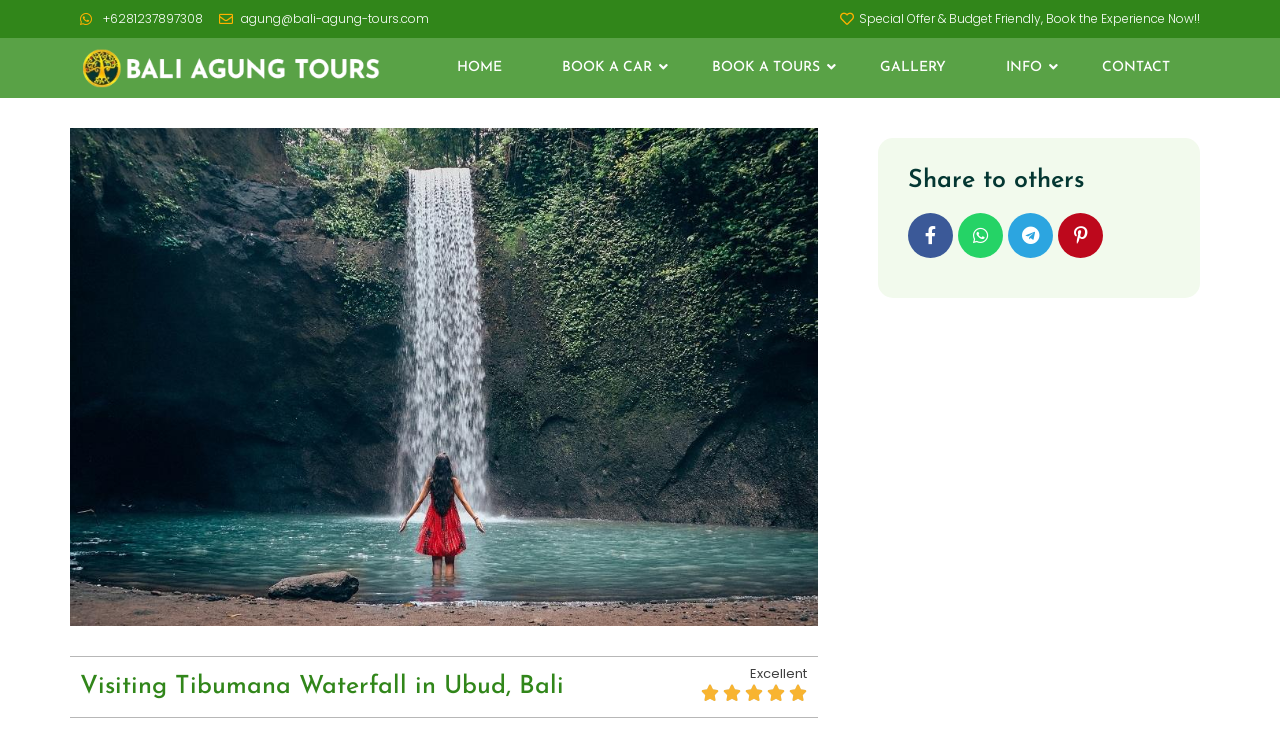How many social media sharing options are available?
Provide a detailed answer to the question, using the image to inform your response.

I found the social media sharing options by looking at the section with the heading 'Share to others'. There are four links with icons, which represent different social media platforms.